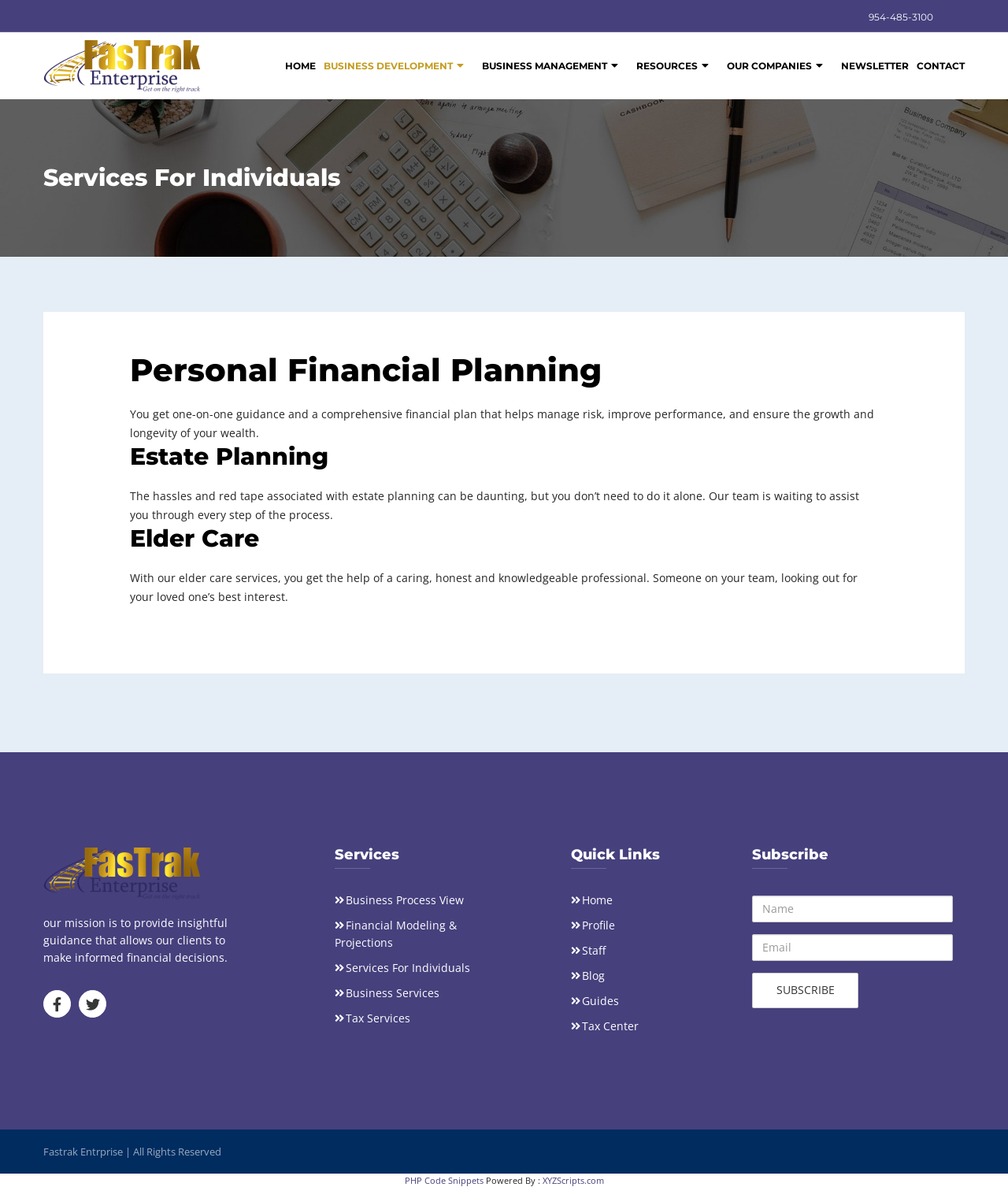Using the provided element description: "Resources", determine the bounding box coordinates of the corresponding UI element in the screenshot.

[0.627, 0.027, 0.717, 0.084]